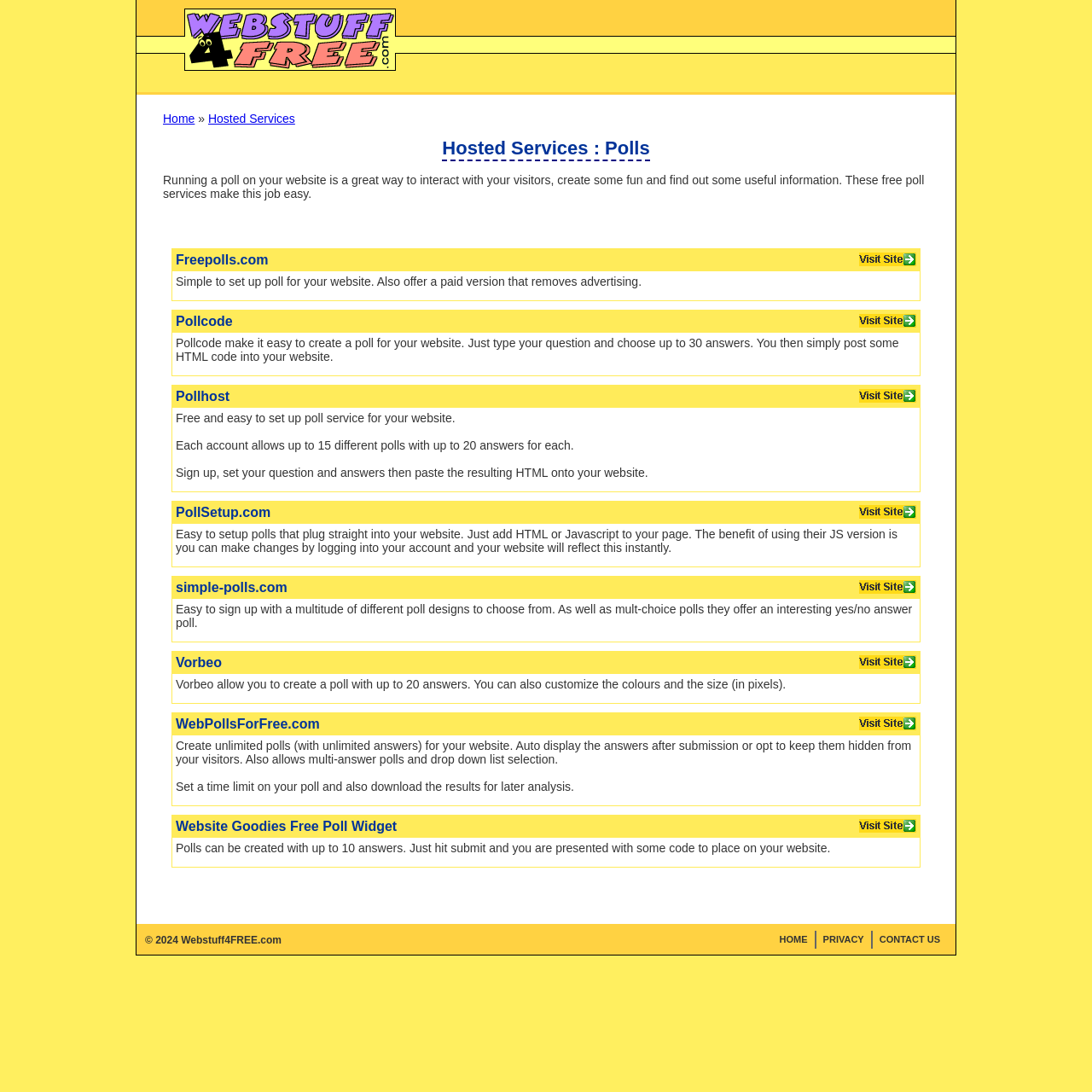Please determine the bounding box coordinates of the element to click on in order to accomplish the following task: "Go to Home page". Ensure the coordinates are four float numbers ranging from 0 to 1, i.e., [left, top, right, bottom].

[0.714, 0.855, 0.74, 0.865]